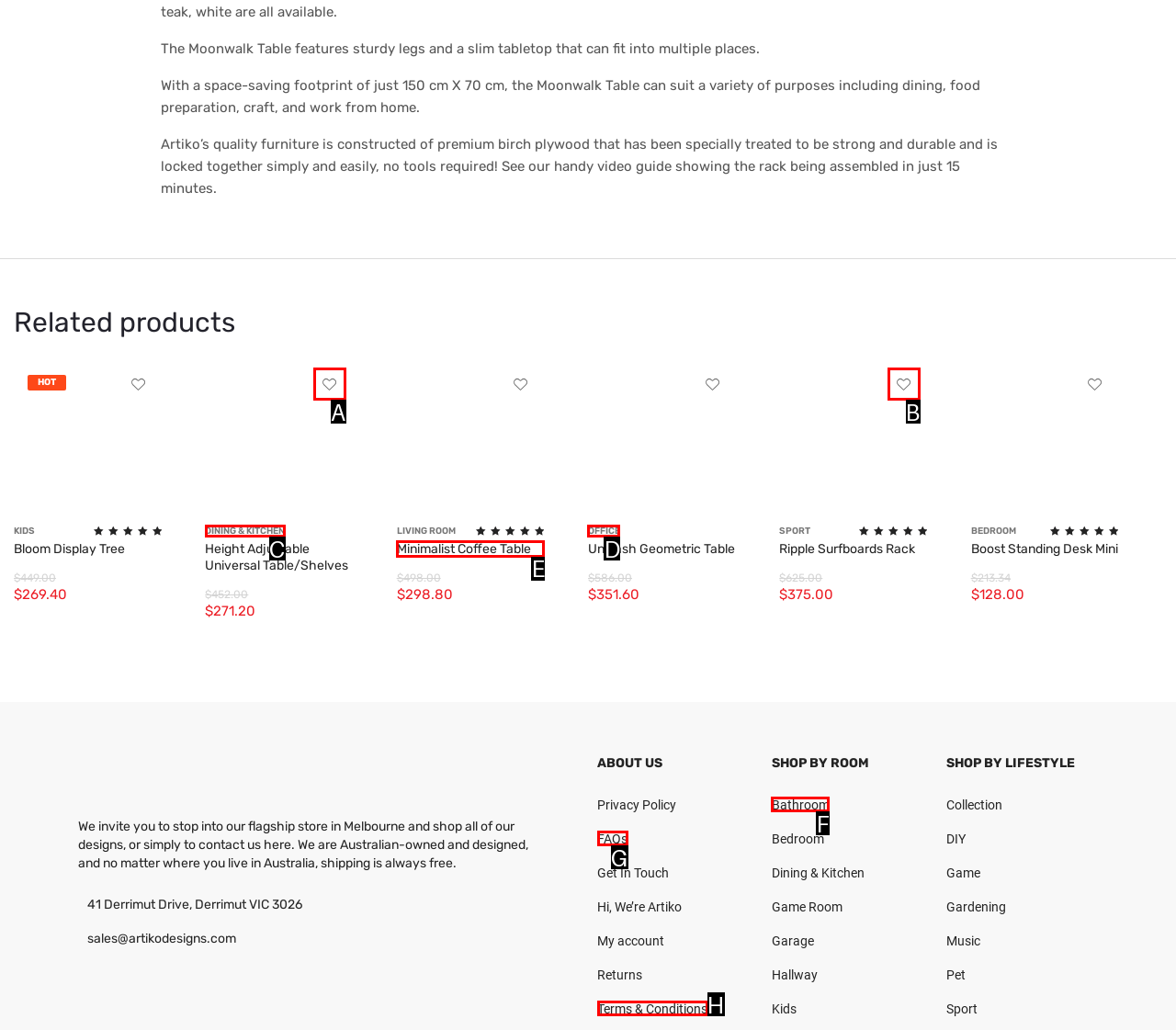Tell me which one HTML element I should click to complete the following task: Explore the 'Minimalist Coffee Table' product Answer with the option's letter from the given choices directly.

E